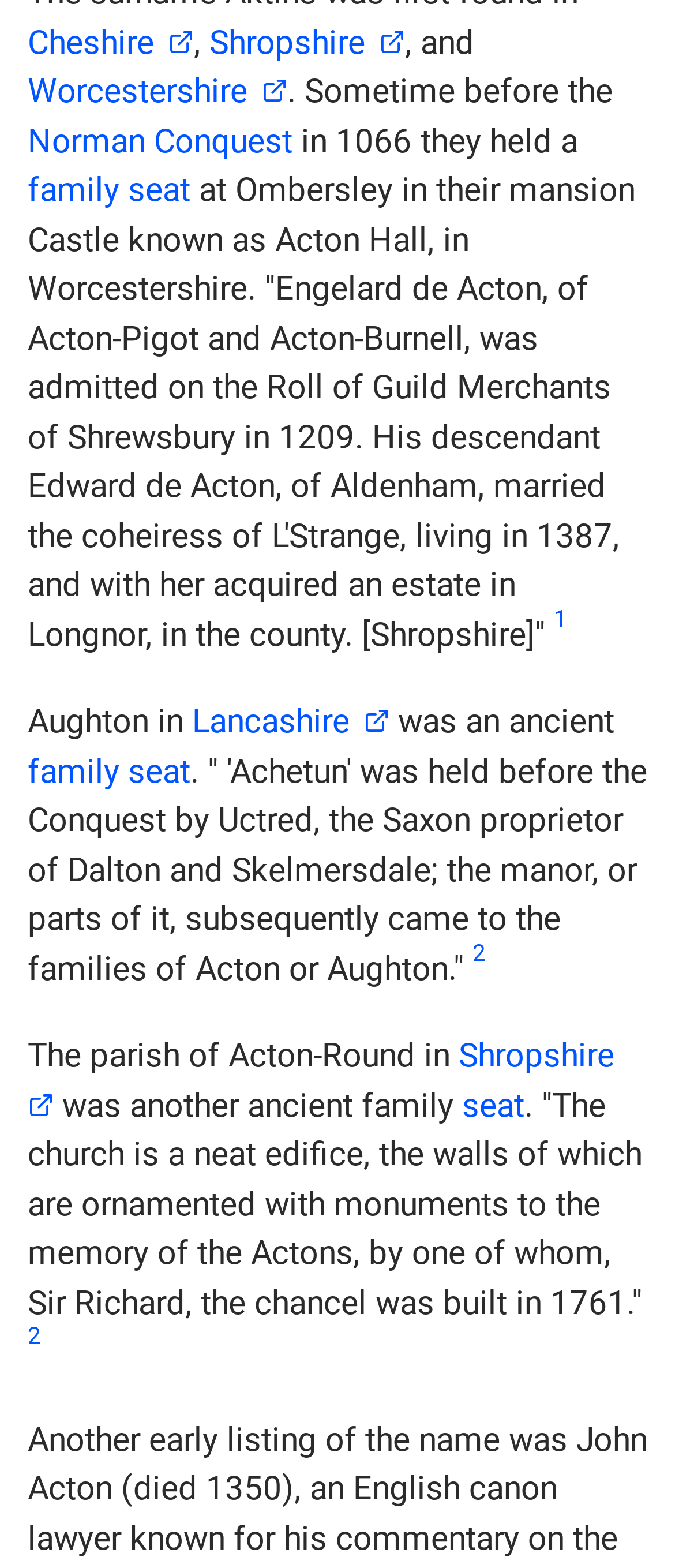Pinpoint the bounding box coordinates of the clickable element needed to complete the instruction: "Explore Lancashire page". The coordinates should be provided as four float numbers between 0 and 1: [left, top, right, bottom].

[0.285, 0.447, 0.577, 0.473]